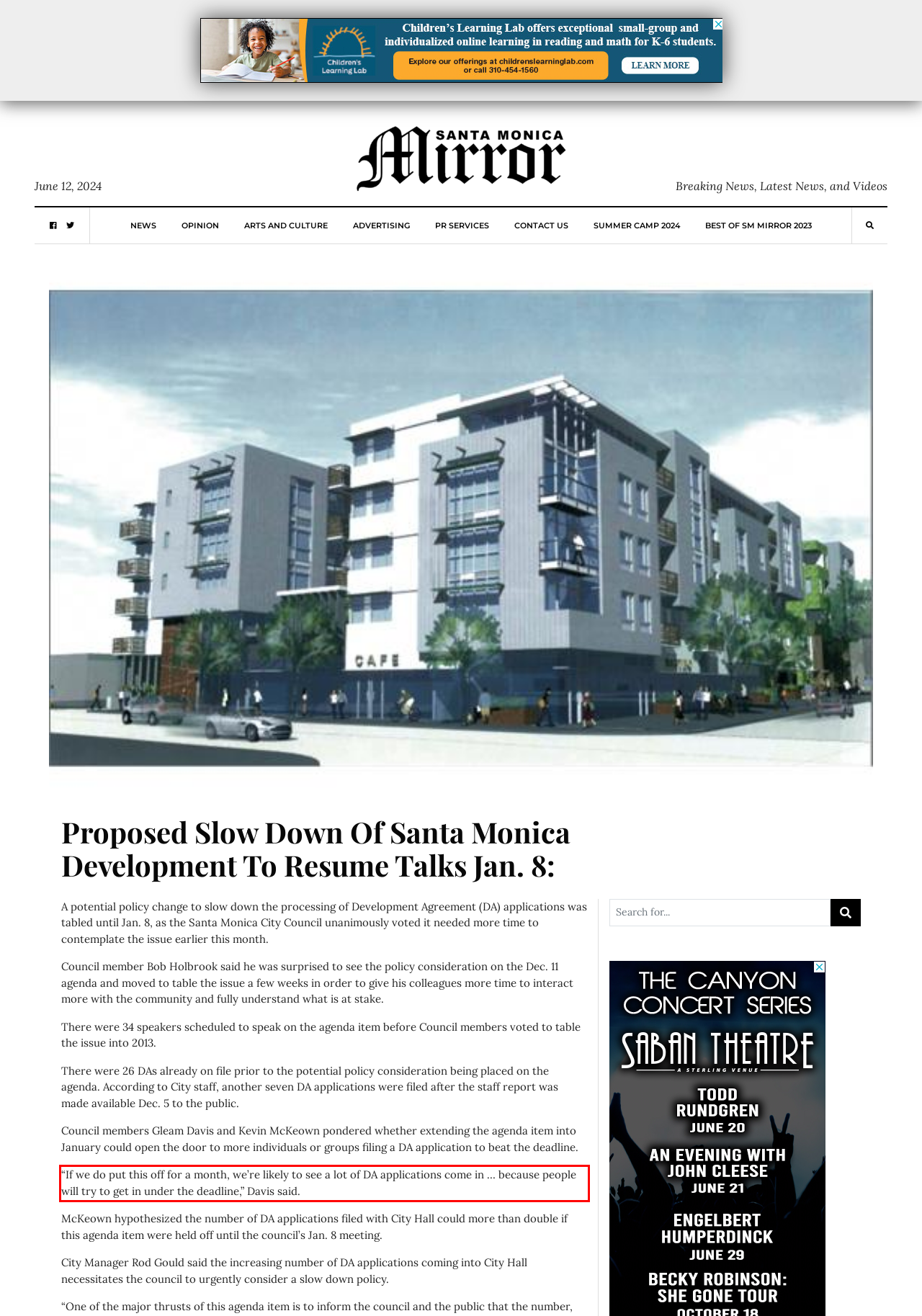Using OCR, extract the text content found within the red bounding box in the given webpage screenshot.

“If we do put this off for a month, we’re likely to see a lot of DA applications come in … because people will try to get in under the deadline,” Davis said.